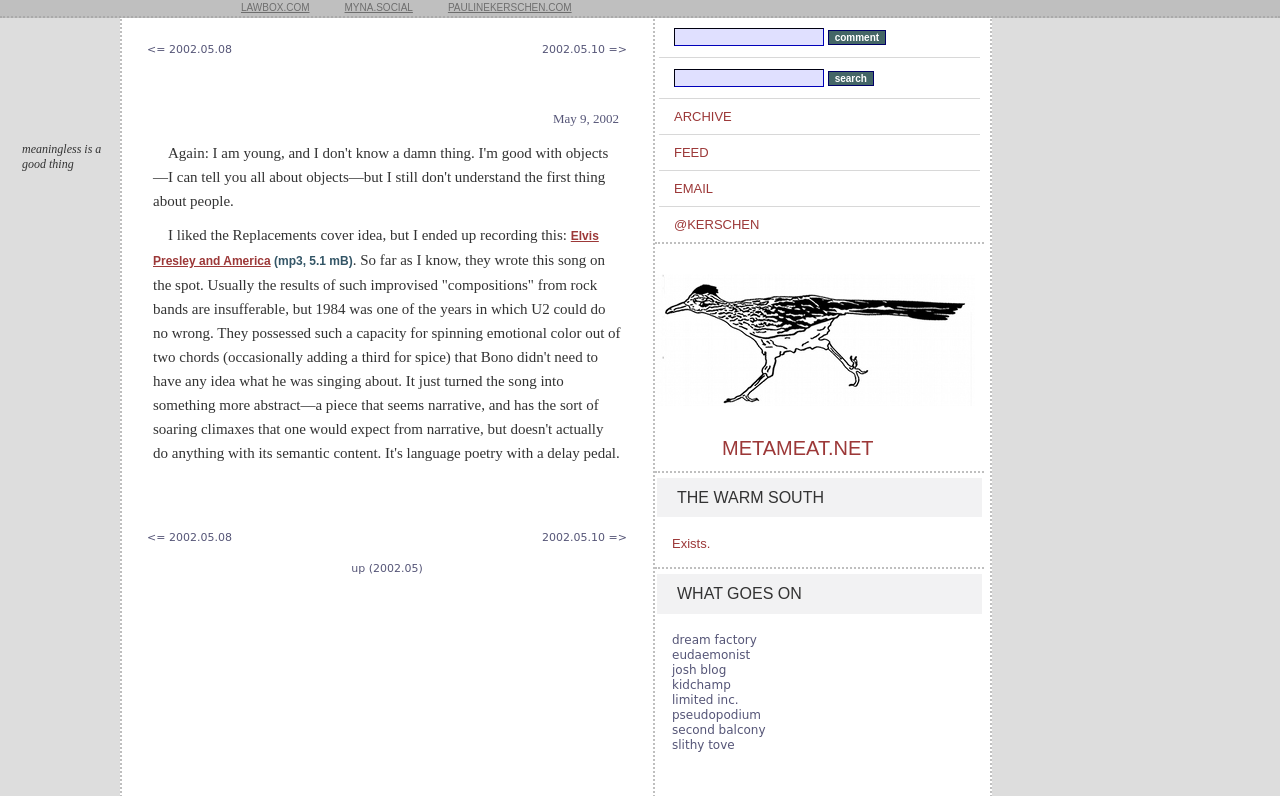Given the element description May 9, 2002, identify the bounding box coordinates for the UI element on the webpage screenshot. The format should be (top-left x, top-left y, bottom-right x, bottom-right y), with values between 0 and 1.

[0.432, 0.139, 0.484, 0.158]